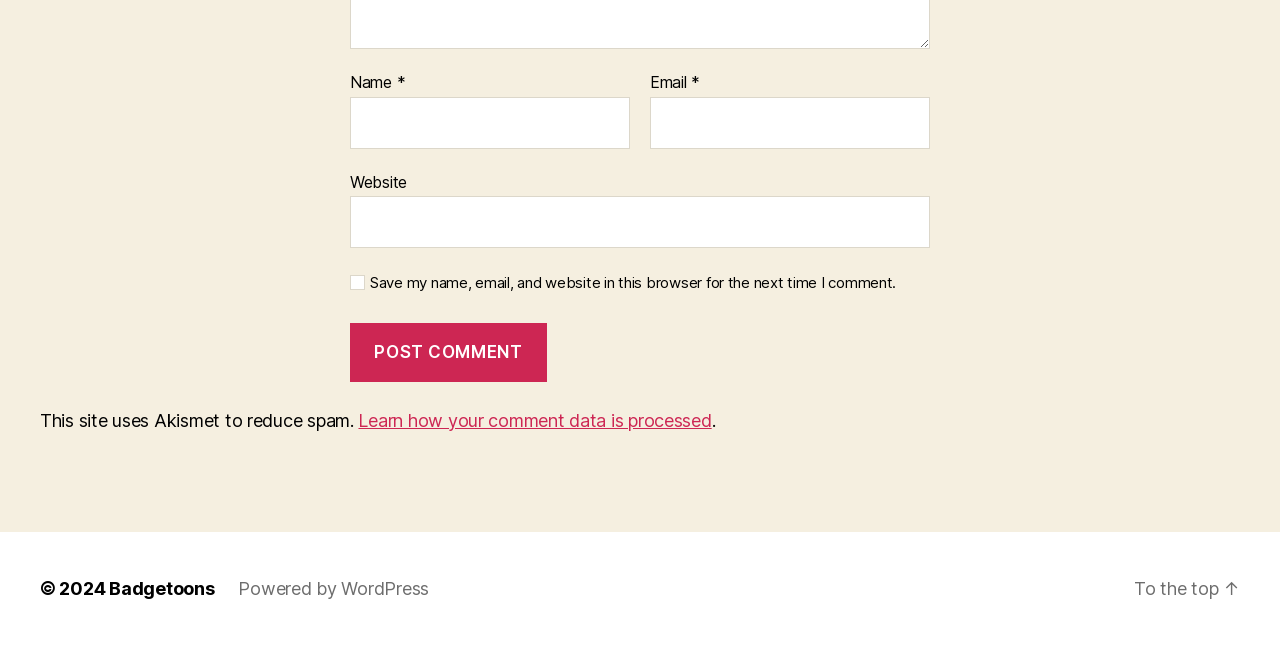Show the bounding box coordinates for the element that needs to be clicked to execute the following instruction: "Enter your name". Provide the coordinates in the form of four float numbers between 0 and 1, i.e., [left, top, right, bottom].

[0.273, 0.15, 0.492, 0.23]